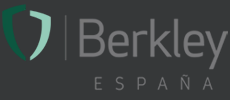Respond to the question below with a single word or phrase:
What is the font color of the word 'Berkley'?

Gray